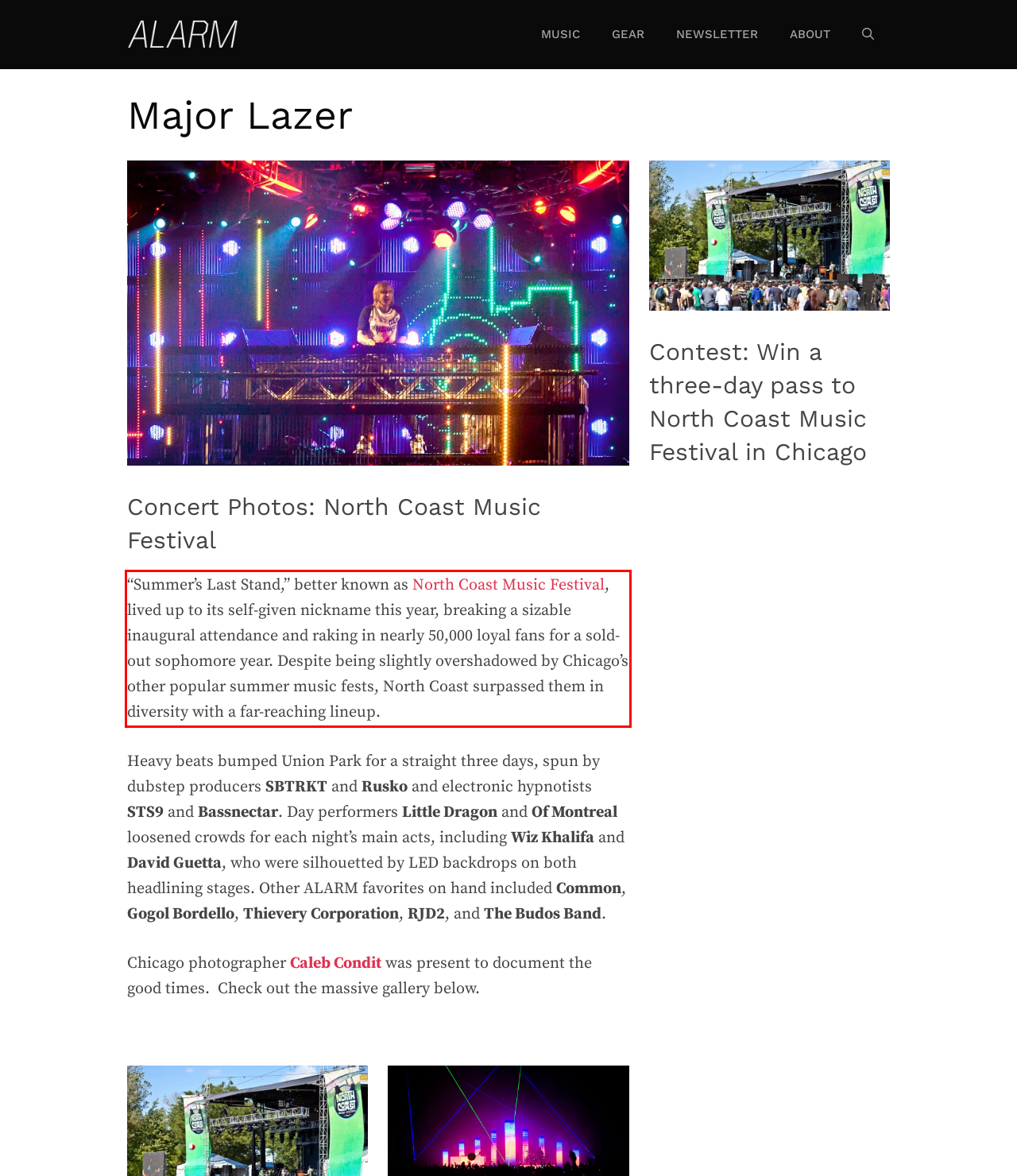You have a screenshot of a webpage, and there is a red bounding box around a UI element. Utilize OCR to extract the text within this red bounding box.

“Summer’s Last Stand,” better known as North Coast Music Festival, lived up to its self-given nickname this year, breaking a sizable inaugural attendance and raking in nearly 50,000 loyal fans for a sold-out sophomore year. Despite being slightly overshadowed by Chicago’s other popular summer music fests, North Coast surpassed them in diversity with a far-reaching lineup.